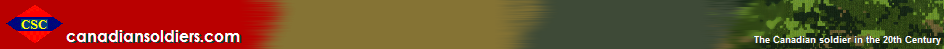What century does the website focus on?
With the help of the image, please provide a detailed response to the question.

The tagline 'The Canadian soldier in the 20th Century' on the right side of the header provides context about the website's dedication to exploring the experiences and roles of Canadian soldiers throughout this period.